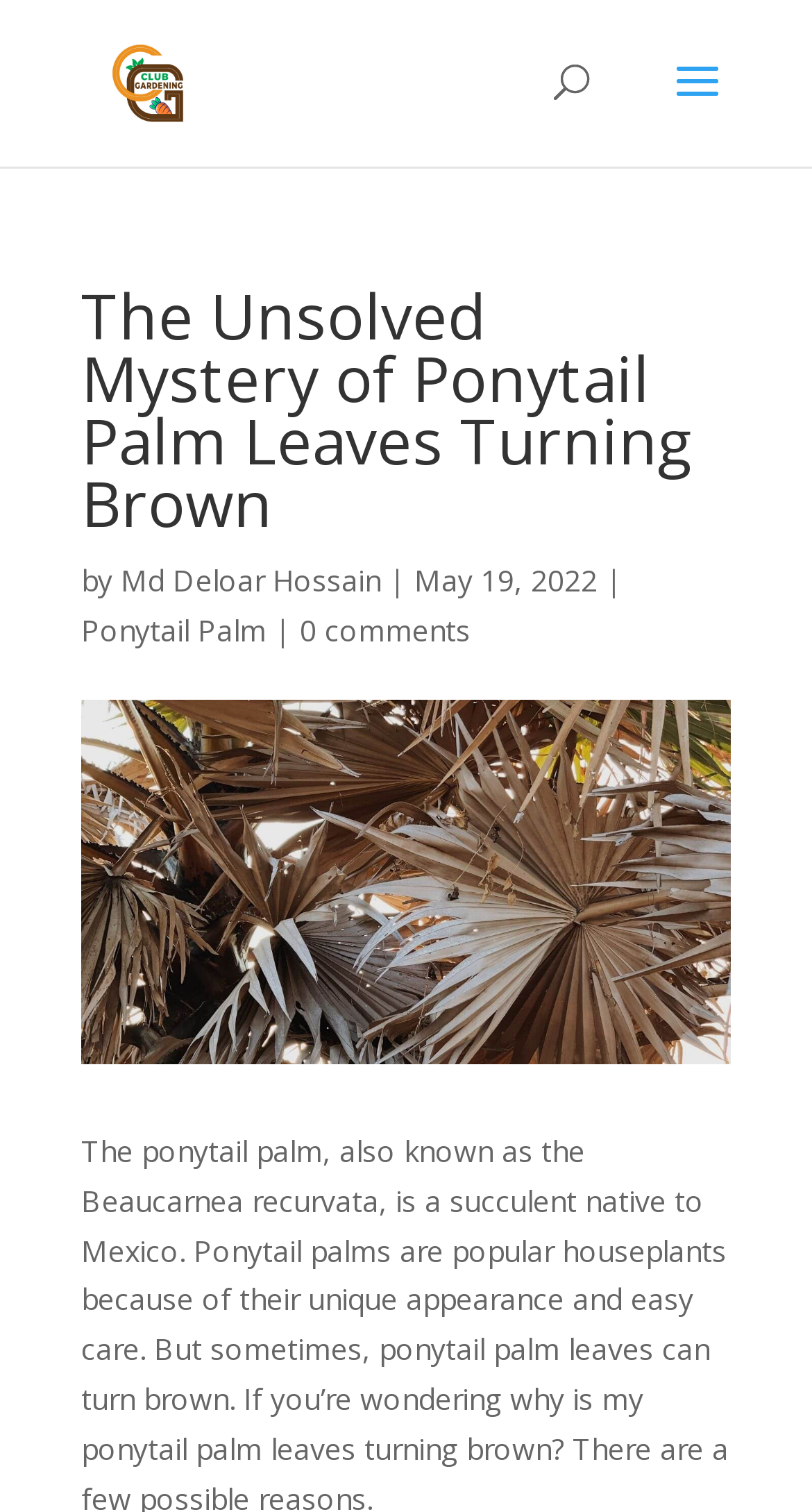What is the name of the author of the article?
Ensure your answer is thorough and detailed.

I found the author's name by looking at the text next to the 'by' keyword, which is a common indicator of the author's name in articles.